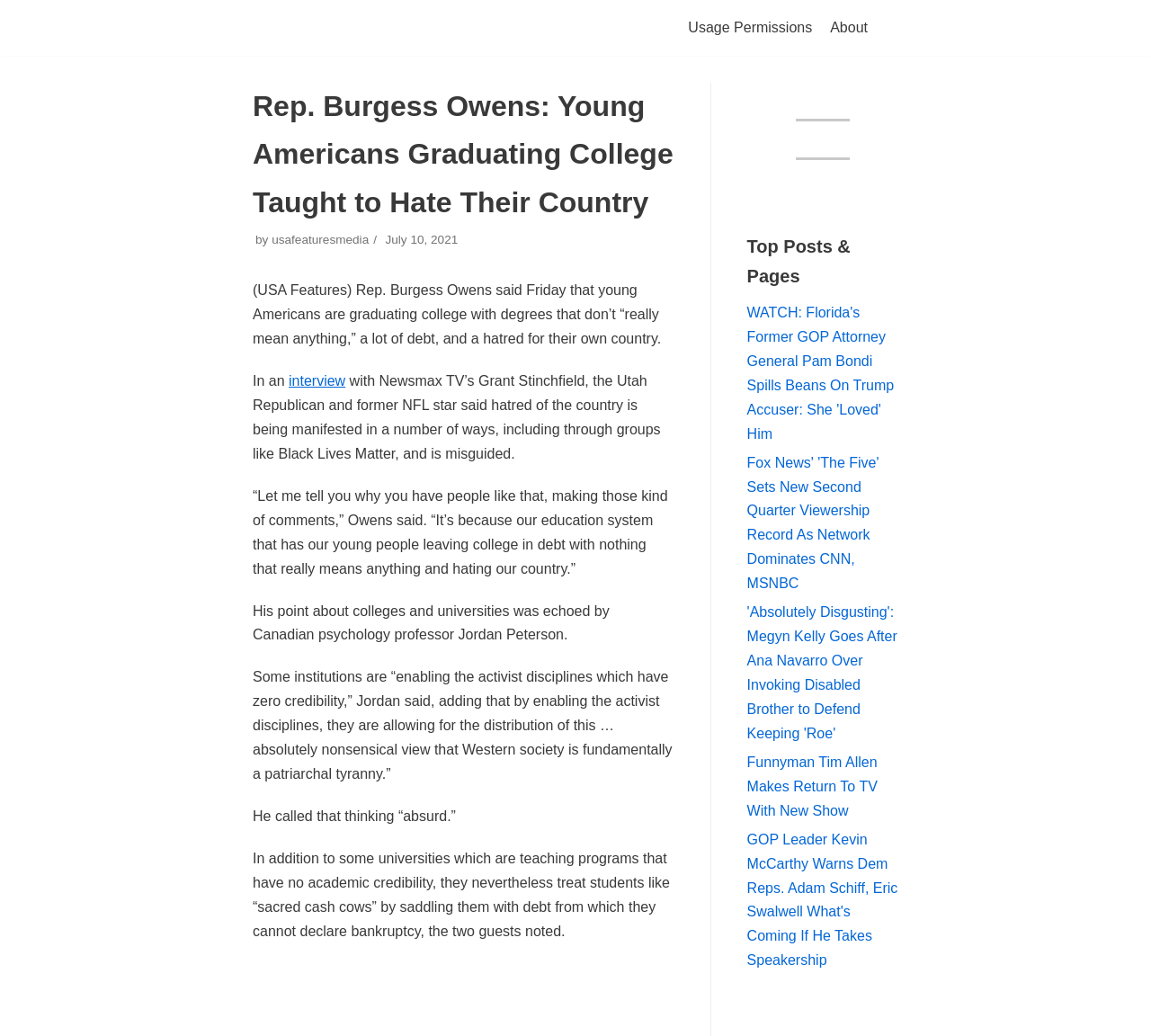Determine the bounding box coordinates of the element's region needed to click to follow the instruction: "Watch the interview". Provide these coordinates as four float numbers between 0 and 1, formatted as [left, top, right, bottom].

[0.251, 0.36, 0.3, 0.375]